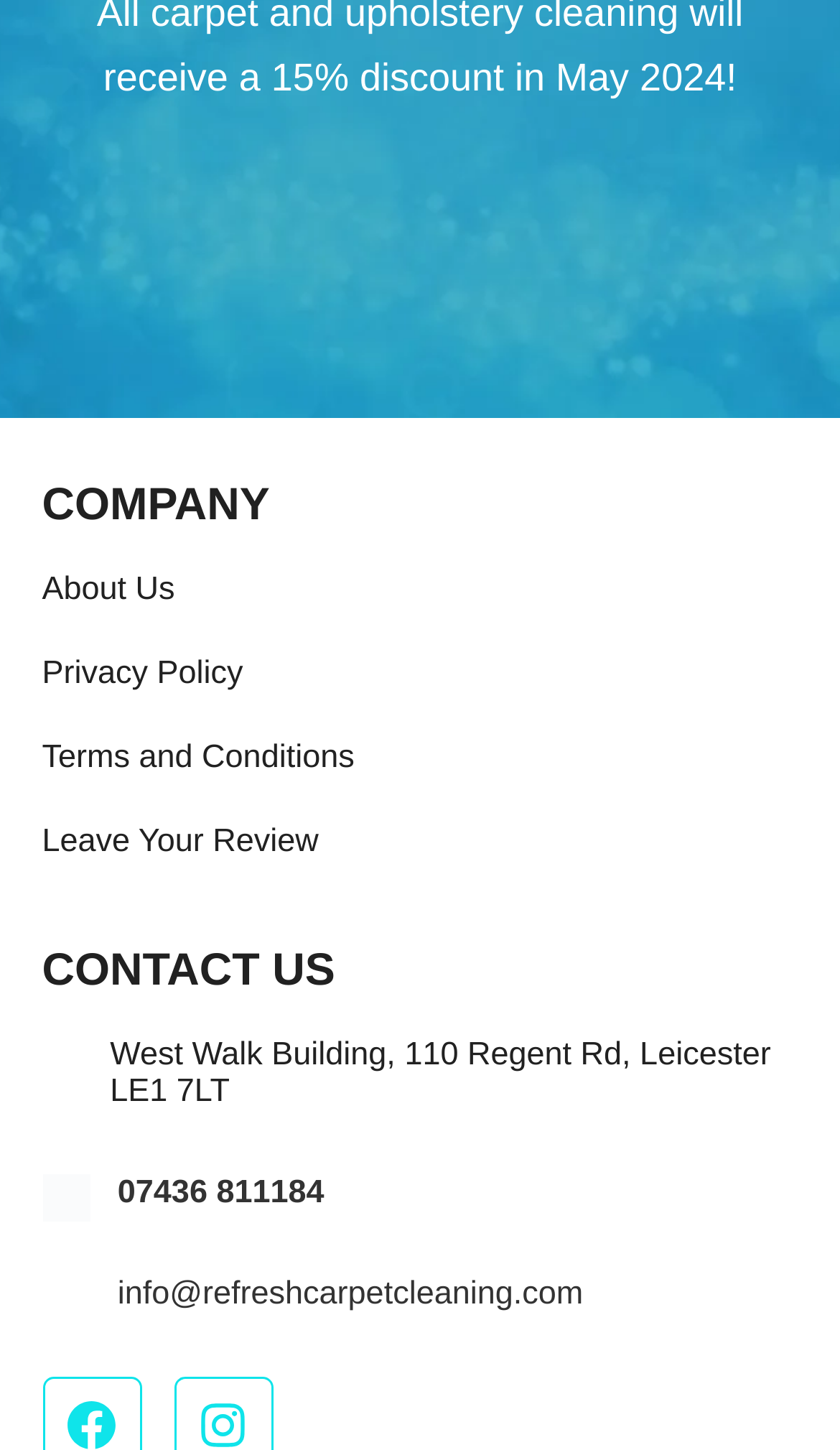What is the purpose of the 'Leave Your Review' link?
Give a comprehensive and detailed explanation for the question.

I inferred the purpose of the 'Leave Your Review' link by its label, which suggests that it allows users to provide feedback or ratings about the company.